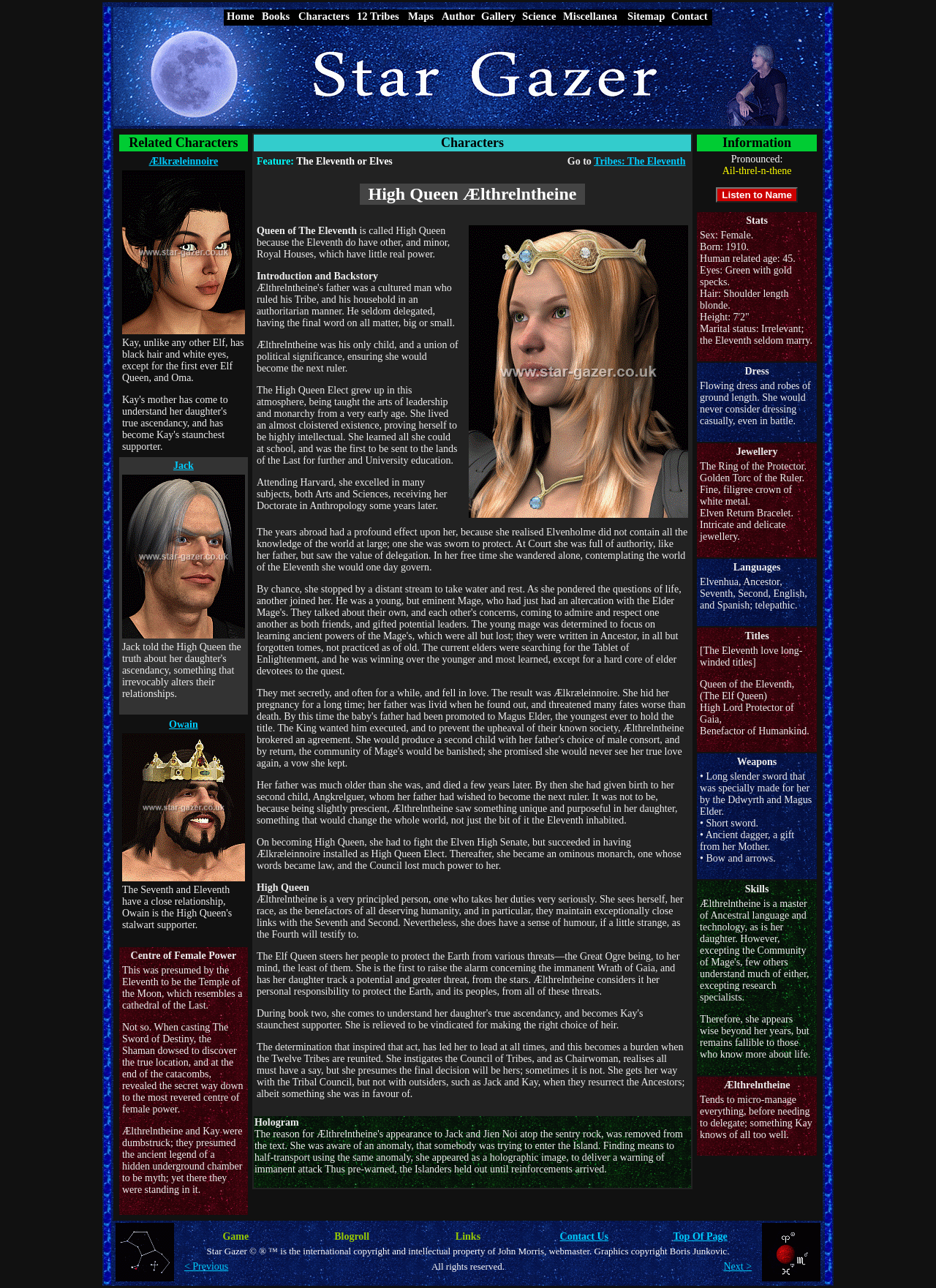Pinpoint the bounding box coordinates of the element you need to click to execute the following instruction: "Search for something". The bounding box should be represented by four float numbers between 0 and 1, in the format [left, top, right, bottom].

None